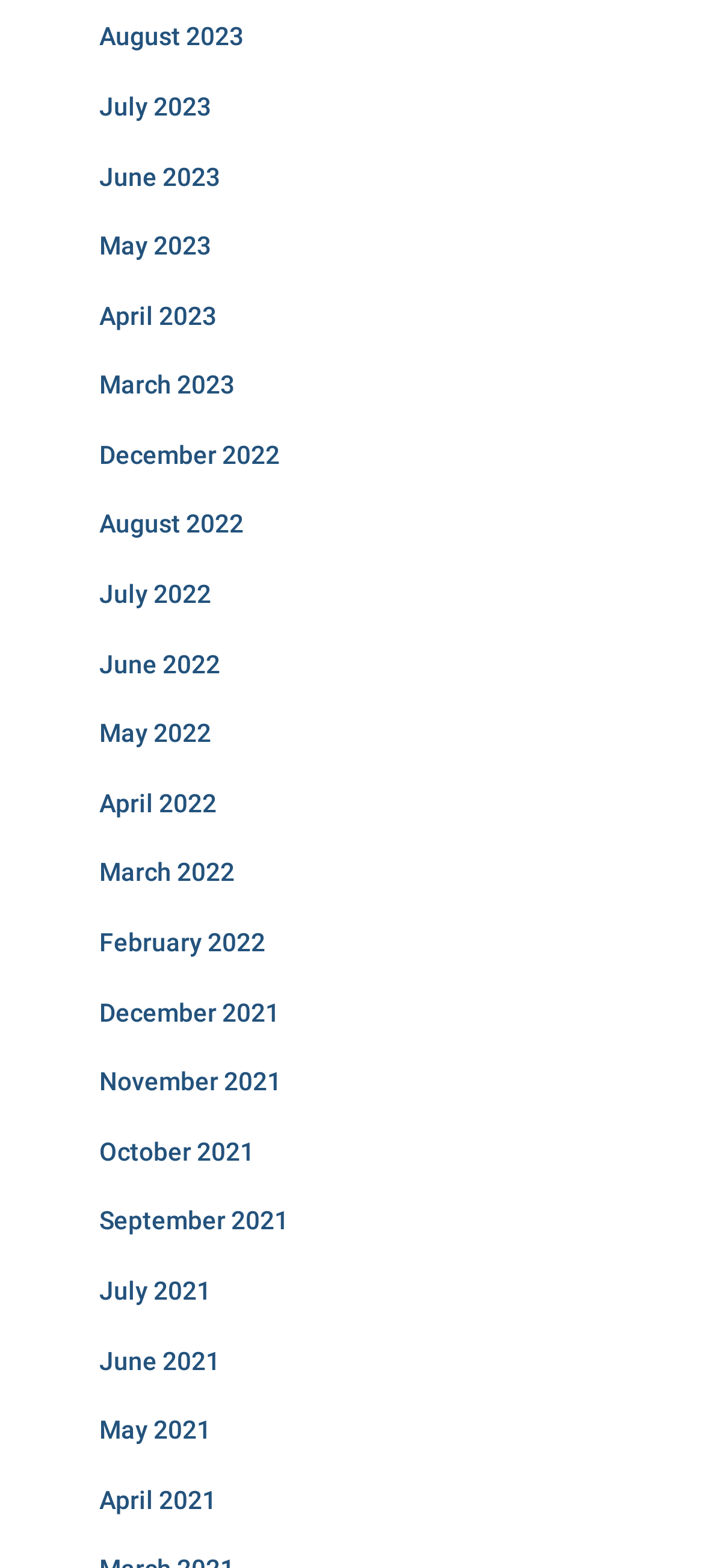Find the UI element described as: "Grief and Loss" and predict its bounding box coordinates. Ensure the coordinates are four float numbers between 0 and 1, [left, top, right, bottom].

None